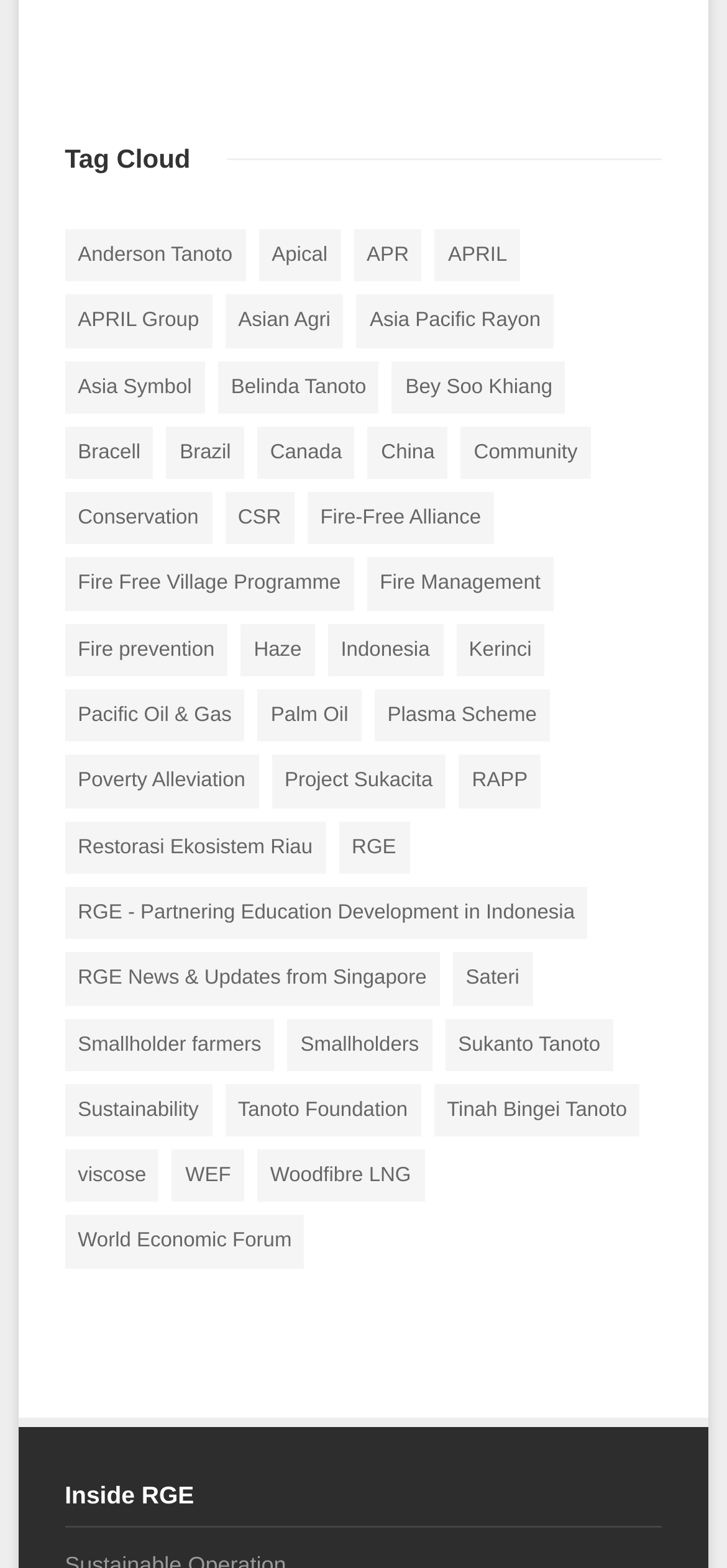Can you provide the bounding box coordinates for the element that should be clicked to implement the instruction: "View 'RGE News & Updates from Singapore'"?

[0.089, 0.607, 0.605, 0.641]